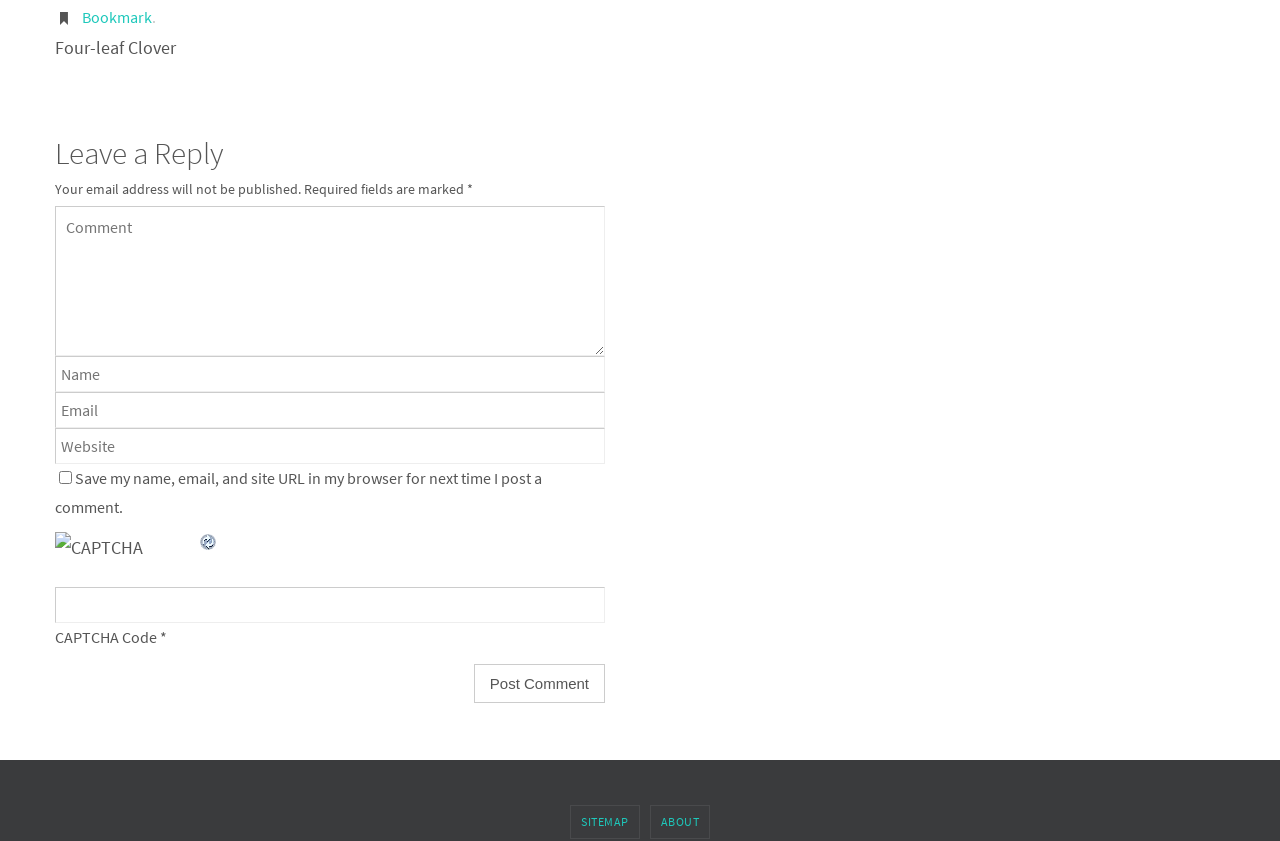Predict the bounding box of the UI element that fits this description: "aria-describedby="email-notes" name="email" placeholder="Email"".

[0.043, 0.466, 0.473, 0.508]